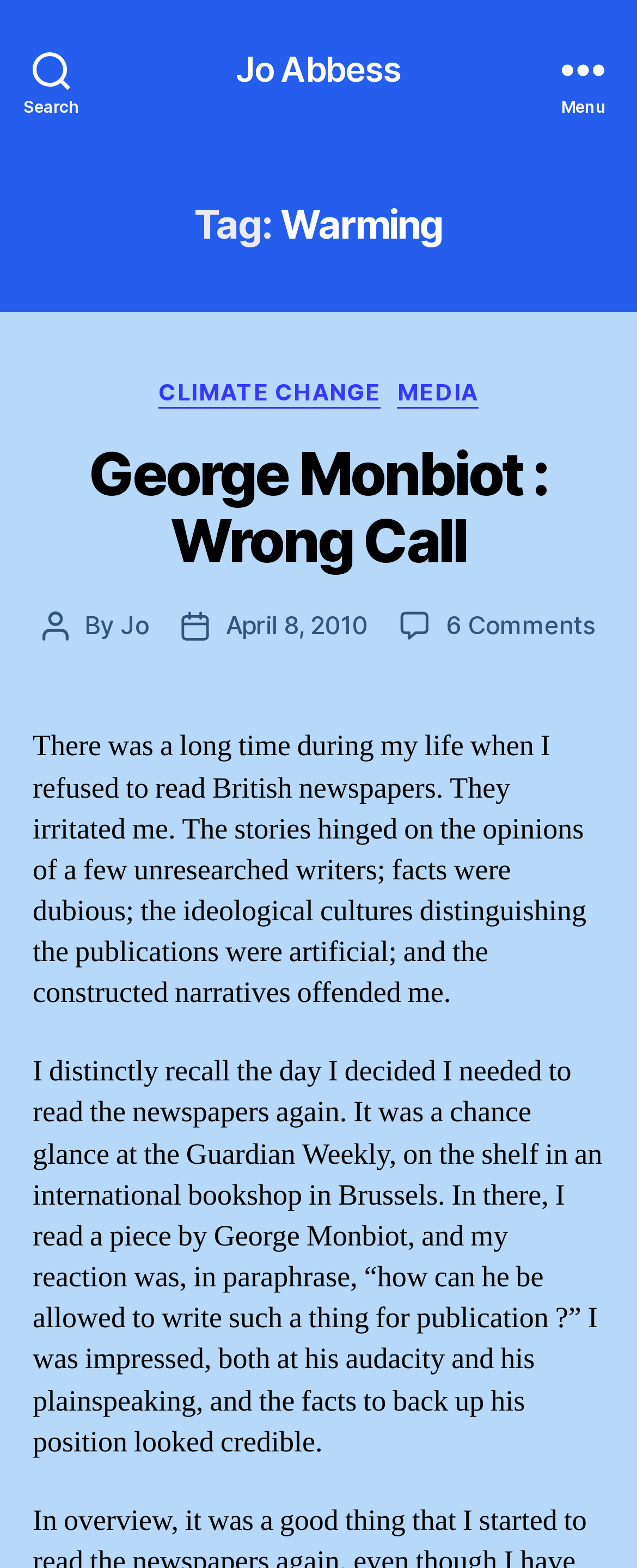Carefully examine the image and provide an in-depth answer to the question: How many comments are there on the article?

The number of comments on the article can be found by looking at the link that says '6 Comments on George Monbiot : Wrong Call'.